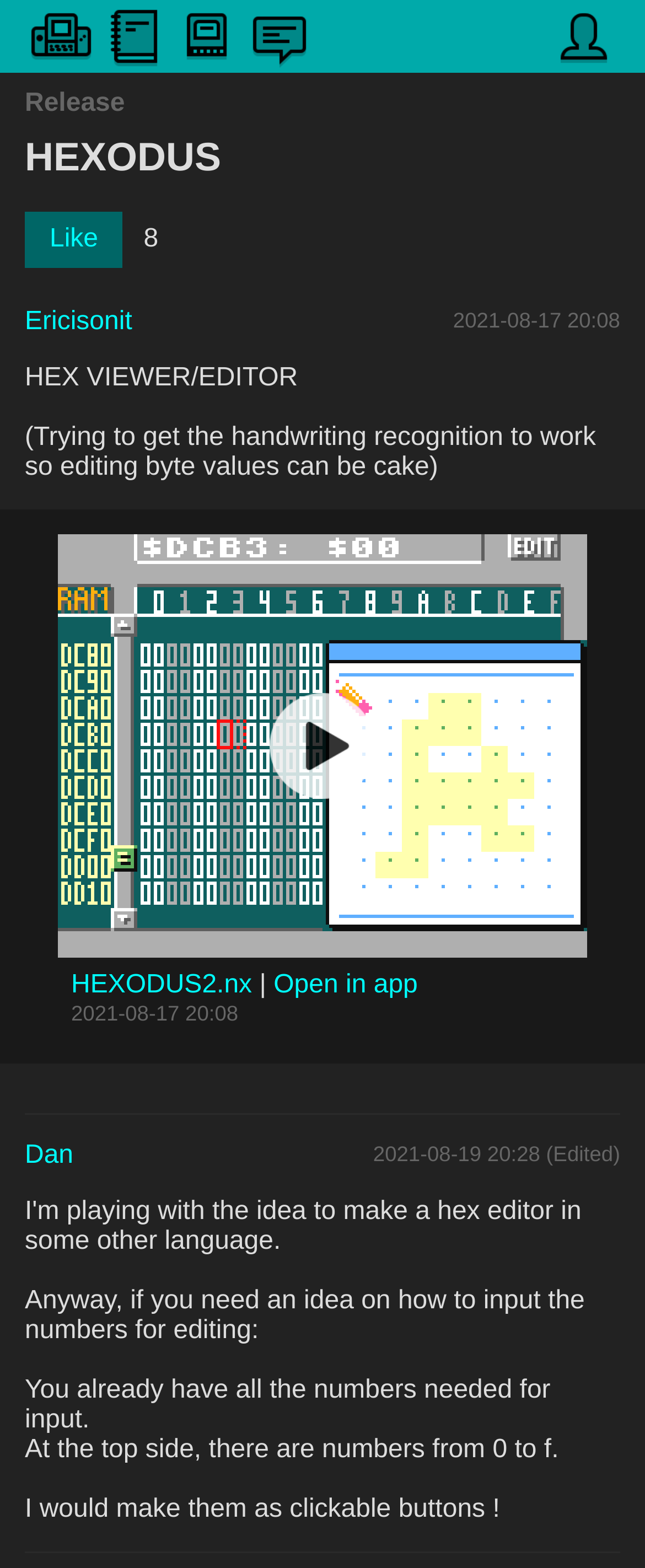Specify the bounding box coordinates (top-left x, top-left y, bottom-right x, bottom-right y) of the UI element in the screenshot that matches this description: Dan

[0.038, 0.728, 0.114, 0.746]